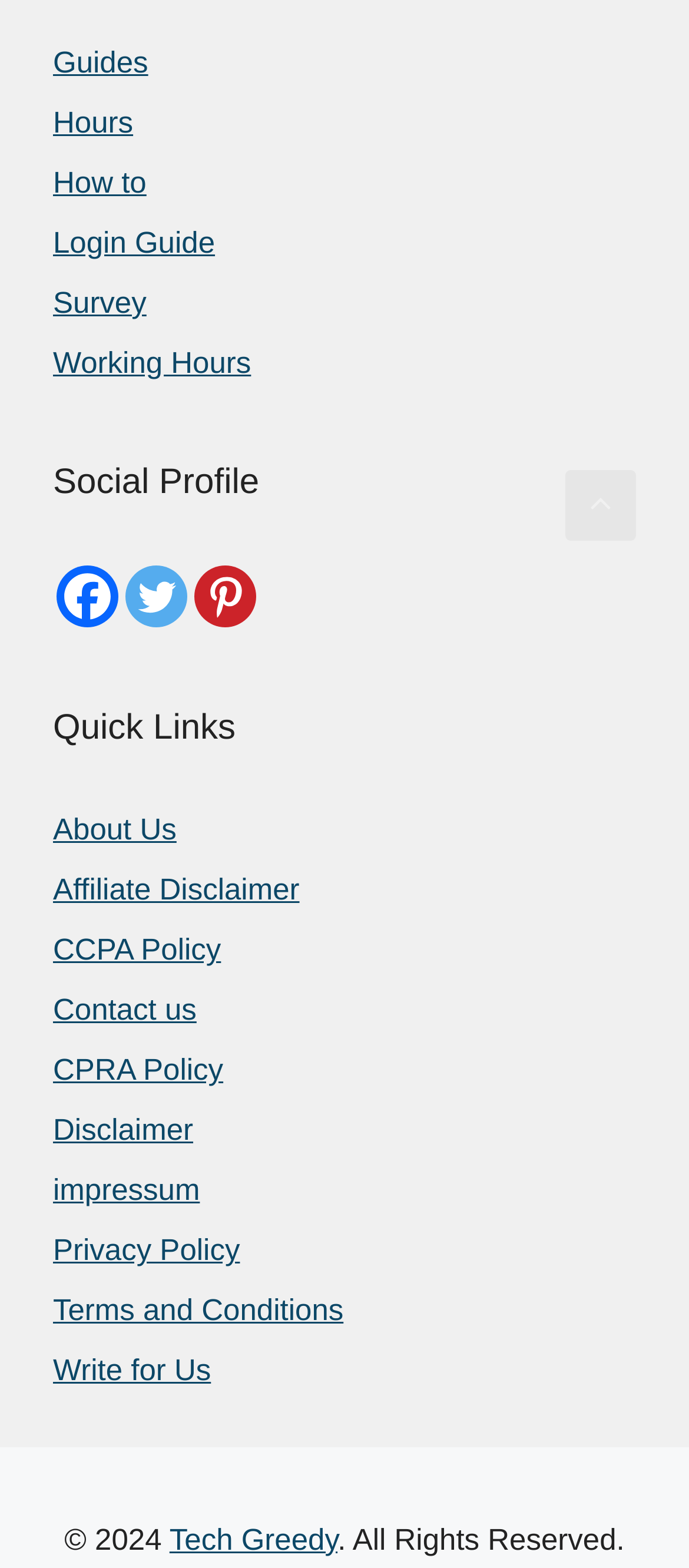What is the last link in the 'Quick Links' section?
Please answer using one word or phrase, based on the screenshot.

Terms and Conditions